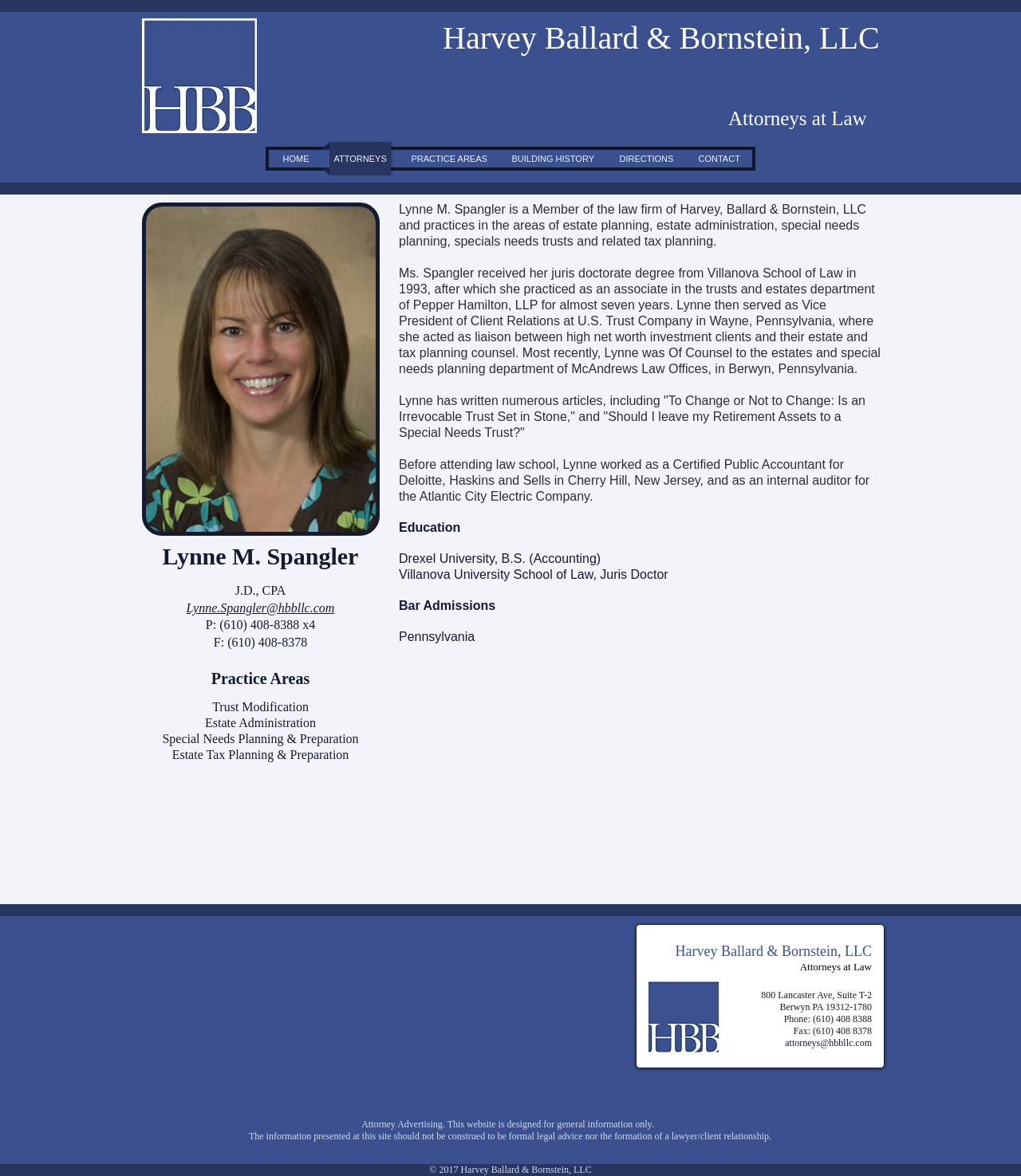Please predict the bounding box coordinates of the element's region where a click is necessary to complete the following instruction: "Read about Lynne M. Spangler's practice areas". The coordinates should be represented by four float numbers between 0 and 1, i.e., [left, top, right, bottom].

[0.159, 0.569, 0.352, 0.586]